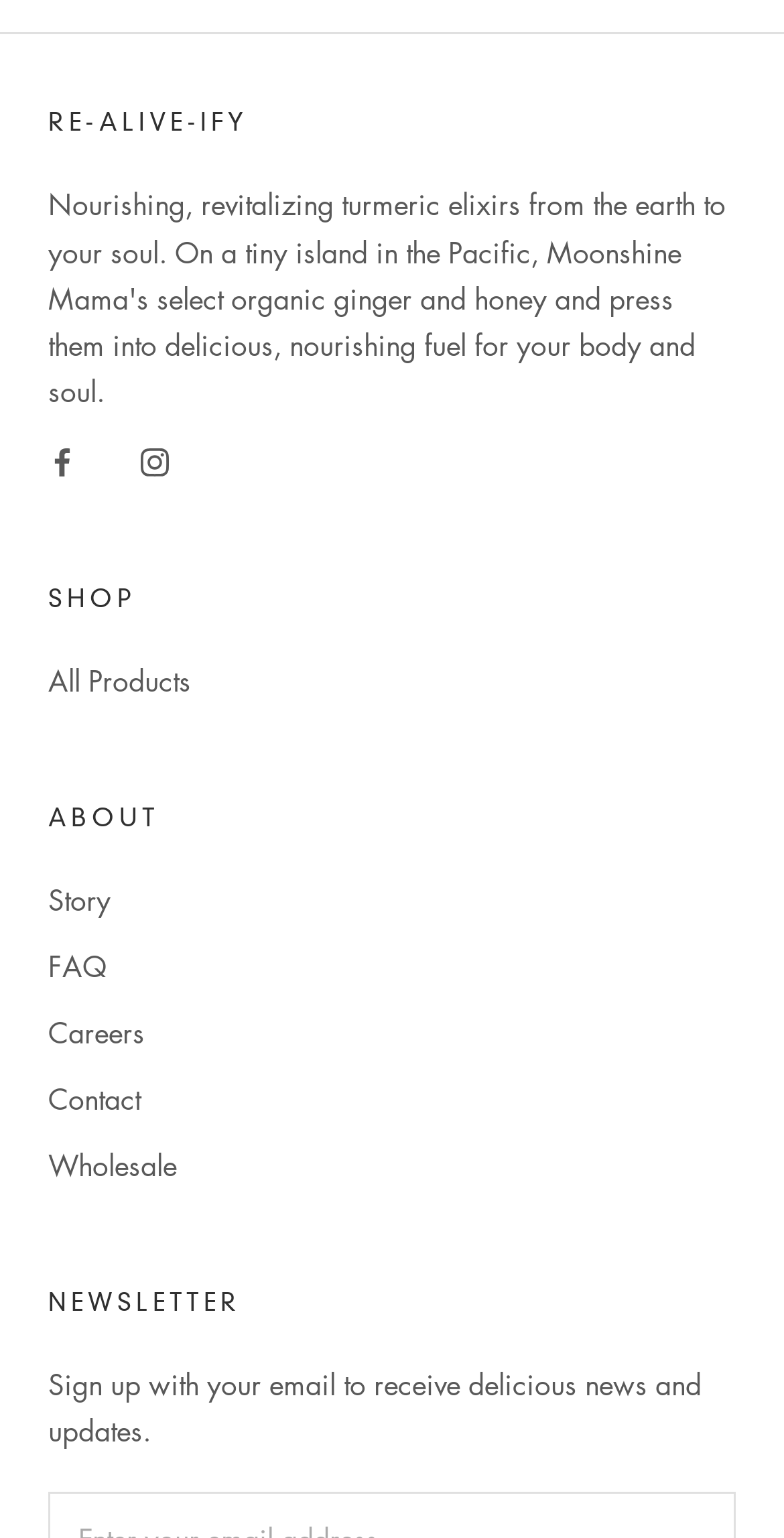Pinpoint the bounding box coordinates of the clickable element needed to complete the instruction: "Go to All Products". The coordinates should be provided as four float numbers between 0 and 1: [left, top, right, bottom].

[0.062, 0.428, 0.938, 0.456]